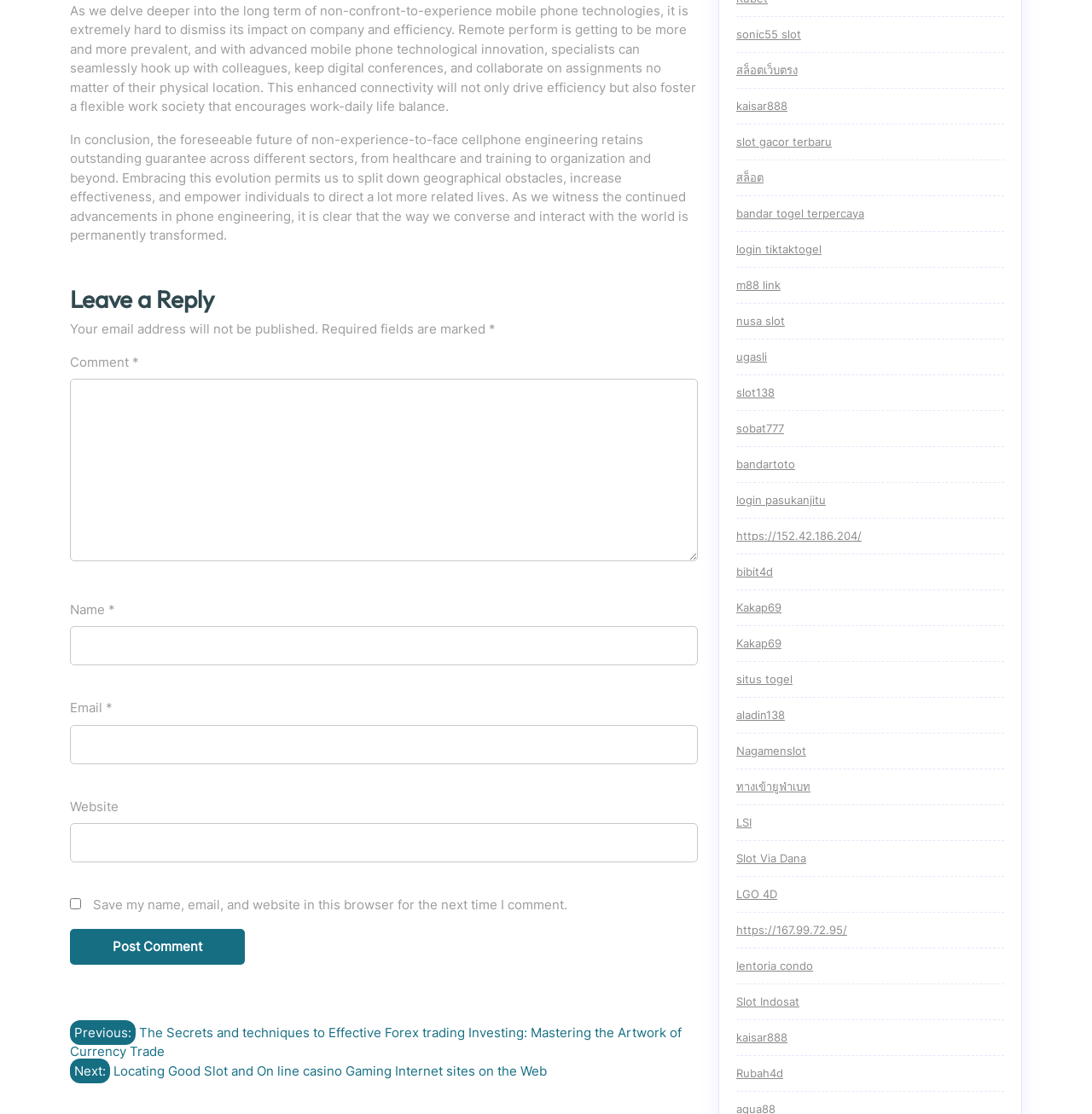What is the main topic of the article? Refer to the image and provide a one-word or short phrase answer.

Mobile phone technology